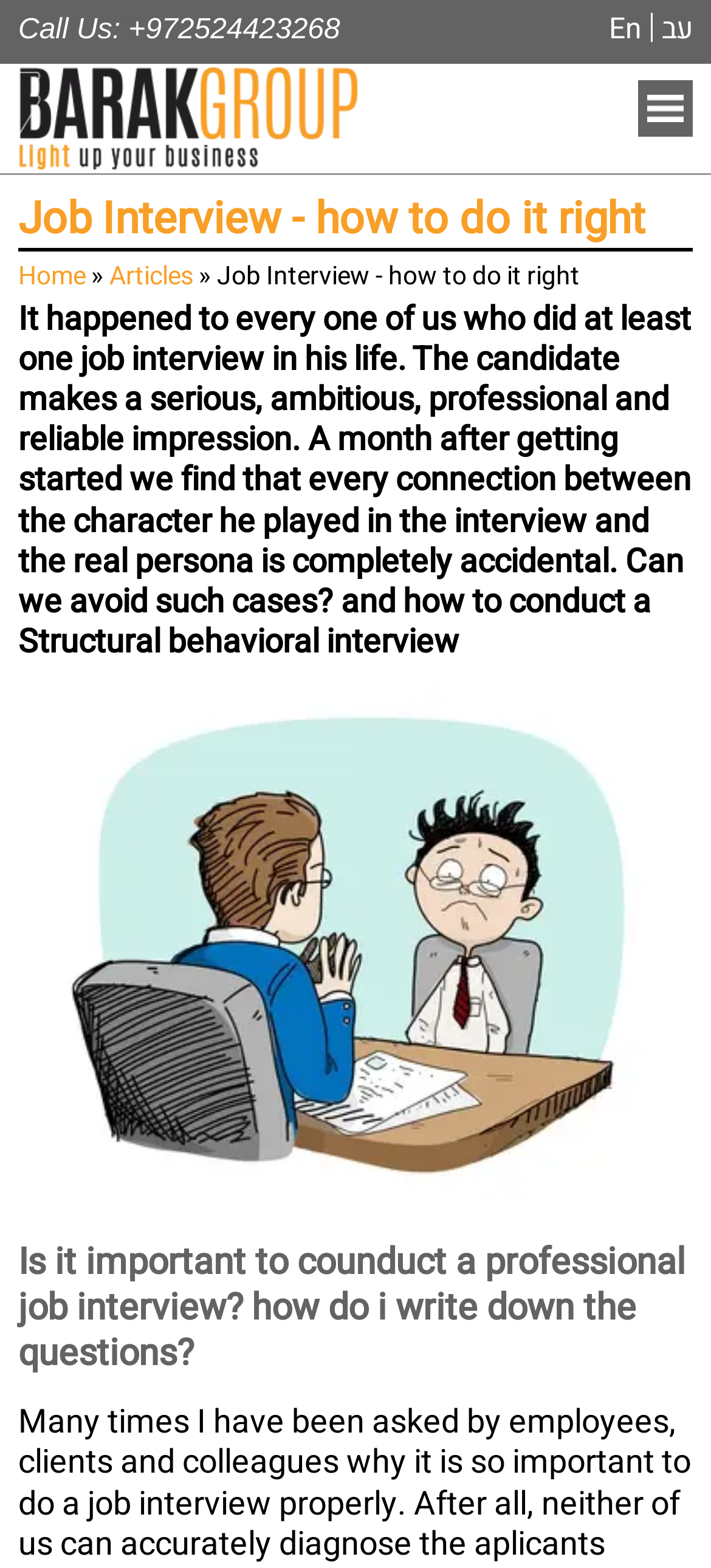Identify the bounding box coordinates for the UI element described as: "parent_node: Search for: value="Search"".

None